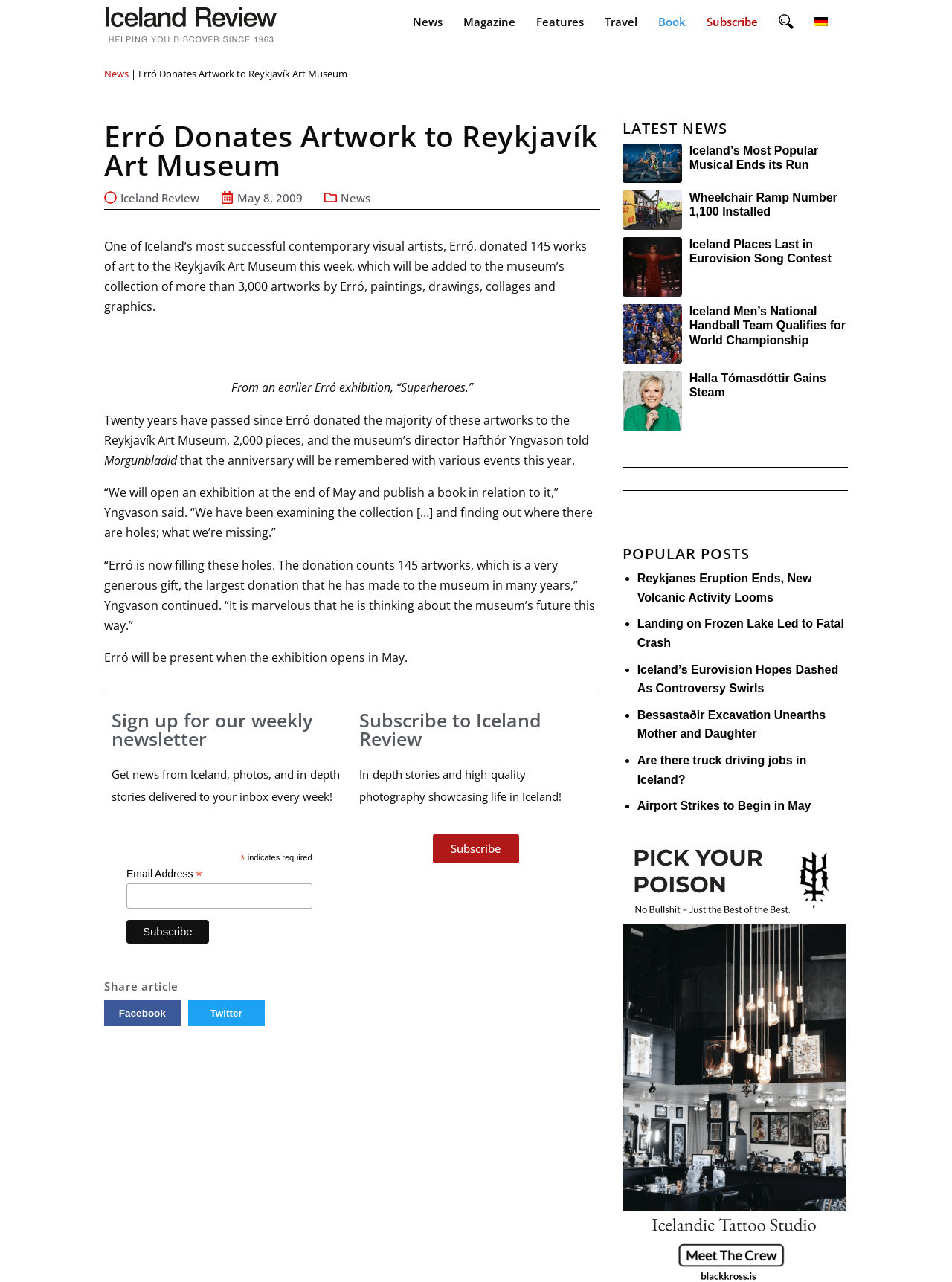What is the name of the exhibition that will open at the end of May?
Provide a detailed answer to the question, using the image to inform your response.

The article mentions that the museum will open an exhibition at the end of May, but it does not specify the name of the exhibition.